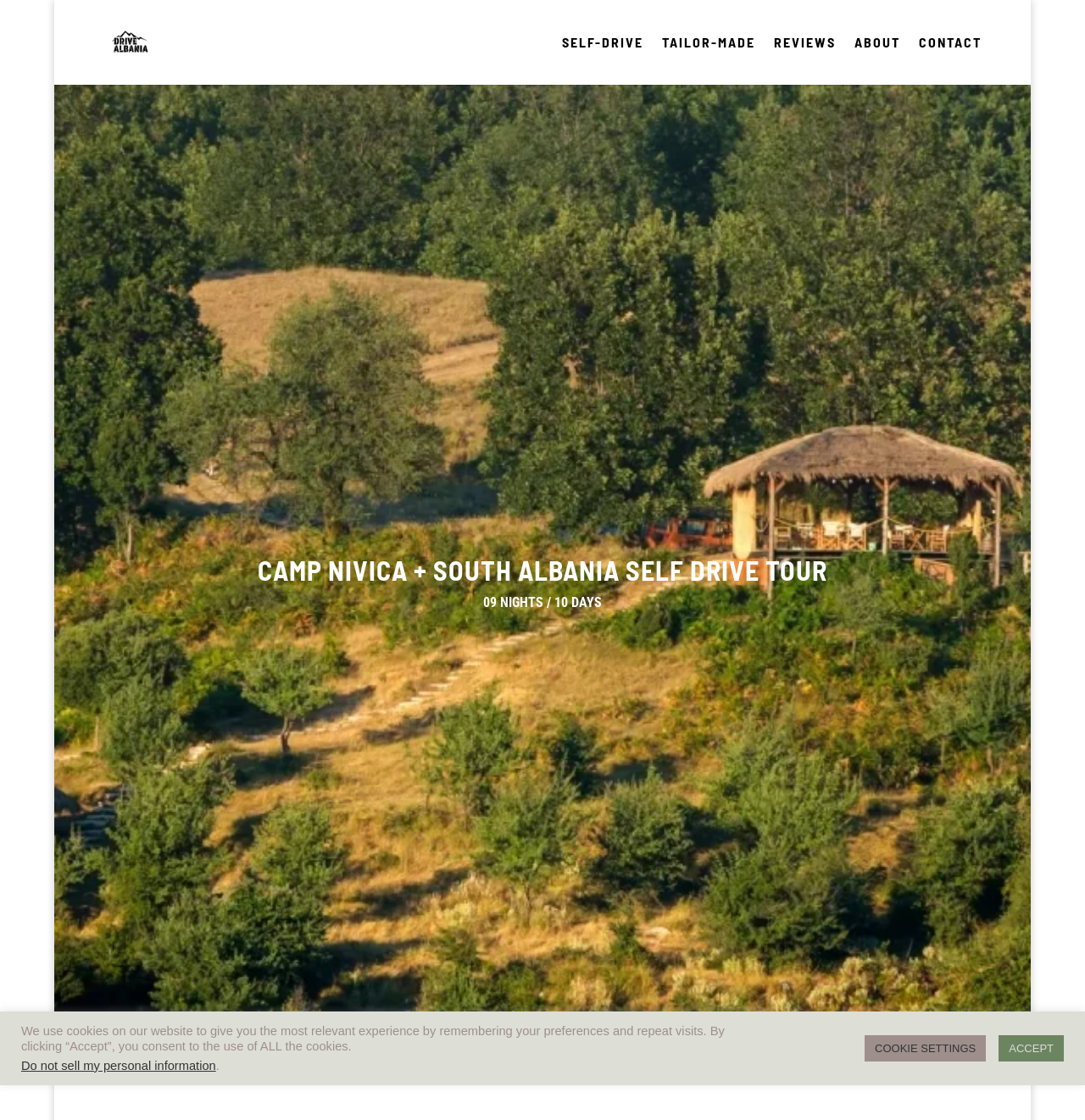Create an in-depth description of the webpage, covering main sections.

The webpage is about a 10-day Albania self-drive tour, specifically highlighting Camp Nivica, a hidden gem in the Kurvelesh region. At the top left, there is a logo of "Drive Albania Tours" accompanied by a link to the website. 

Below the logo, there are five main navigation links: "SELF-DRIVE", "TAILOR-MADE", "REVIEWS", "ABOUT", and "CONTACT", which are evenly spaced and aligned horizontally across the top of the page.

The main content of the webpage is divided into two sections. On the left, there is a heading that reads "CAMP NIVICA + SOUTH ALBANIA SELF DRIVE TOUR", which is followed by a brief description of the tour, including the duration of "09 NIGHTS / 10 DAYS". 

On the right side, there is a link with the number "3", which might be related to the tour itinerary or accommodations. 

At the bottom of the page, there is a notification about the use of cookies on the website, which includes a brief description and two buttons: "COOKIE SETTINGS" and "ACCEPT". Additionally, there is a link to "Do not sell my personal information" on the bottom left.